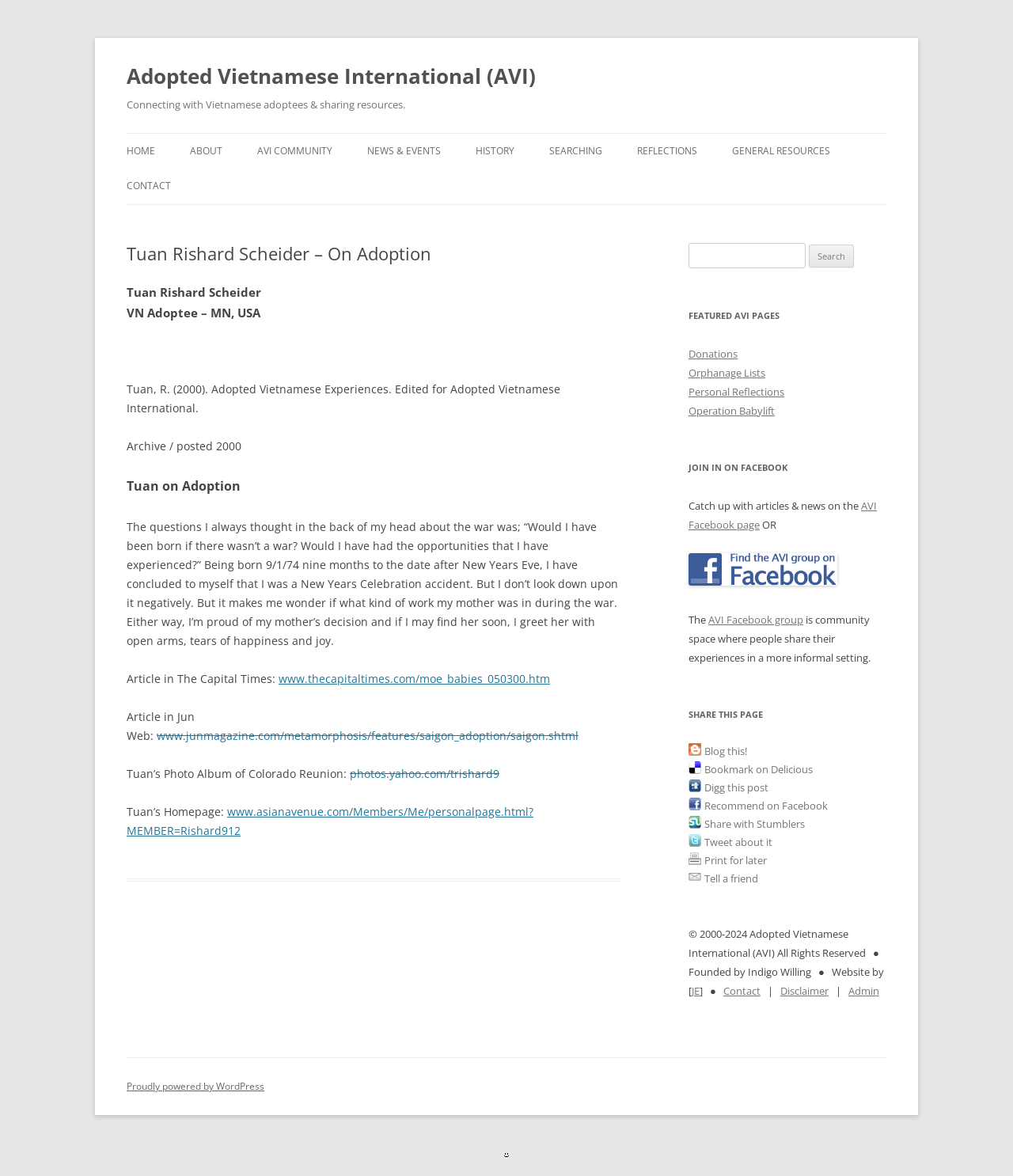Locate the bounding box coordinates of the area to click to fulfill this instruction: "Search for something". The bounding box should be presented as four float numbers between 0 and 1, in the order [left, top, right, bottom].

[0.68, 0.206, 0.795, 0.228]